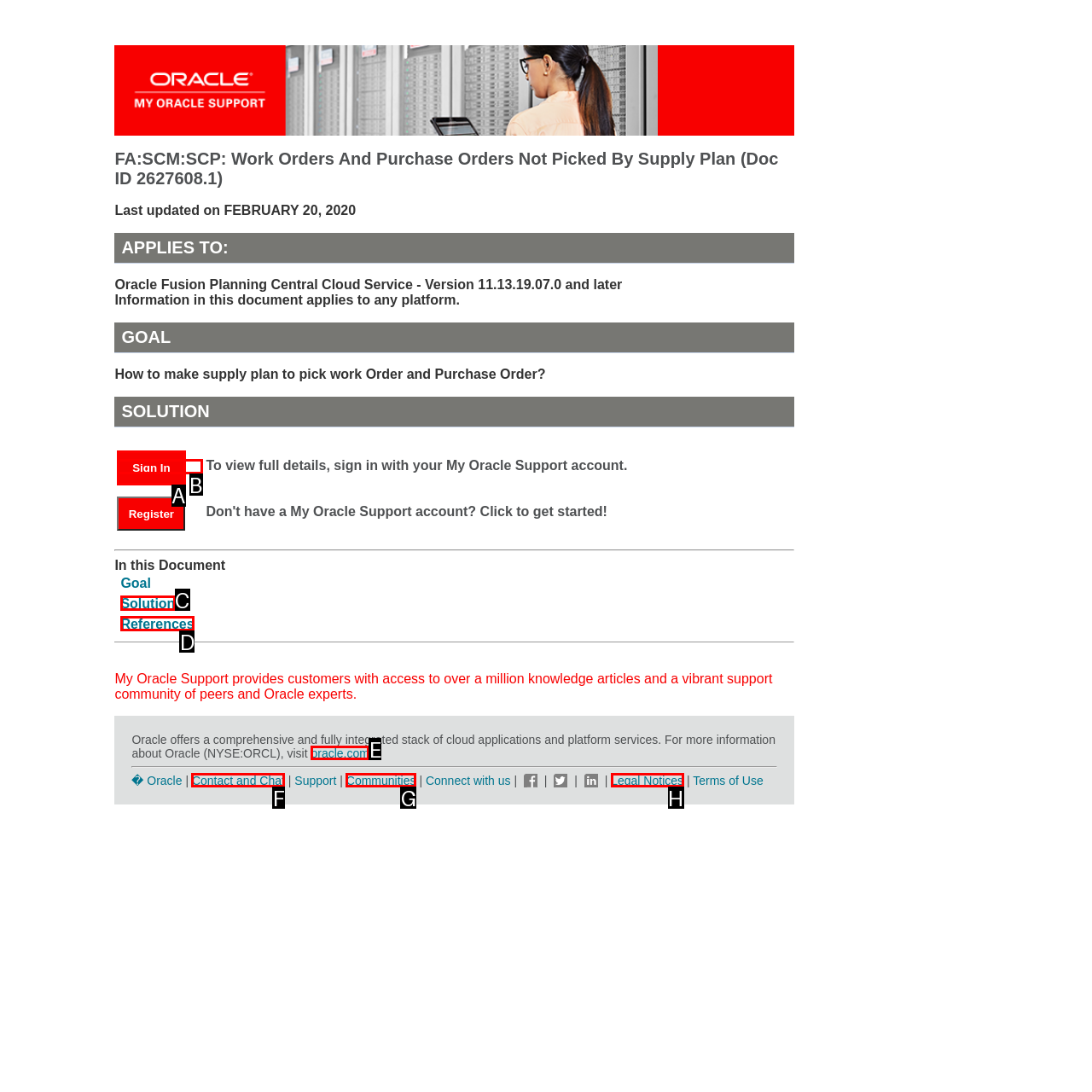What letter corresponds to the UI element described here: oracle.com
Reply with the letter from the options provided.

E